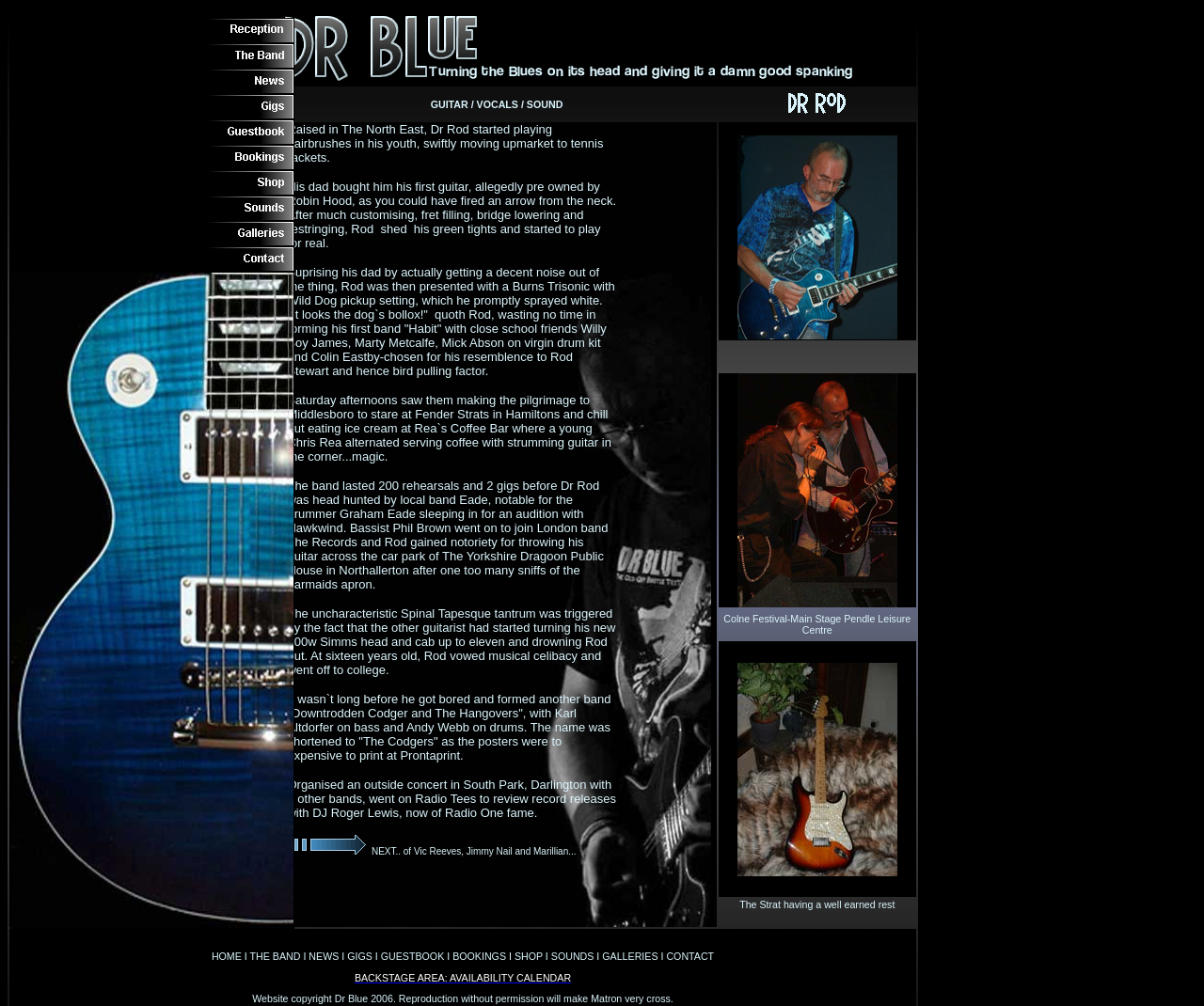Locate the bounding box coordinates of the clickable element to fulfill the following instruction: "Learn more about the band". Provide the coordinates as four float numbers between 0 and 1 in the format [left, top, right, bottom].

[0.207, 0.945, 0.25, 0.956]